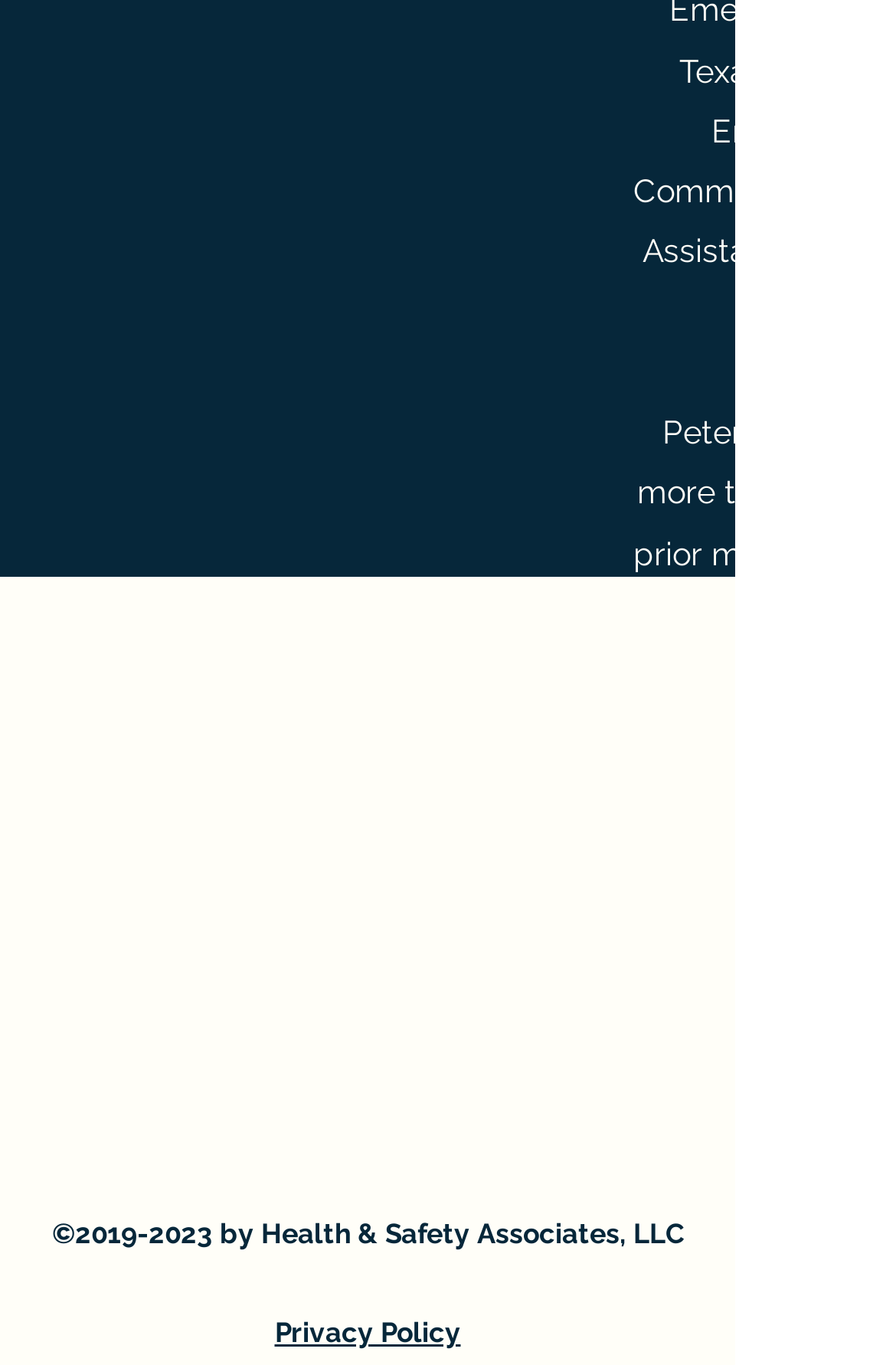What is the name of the ministry Peter practices his faith with?
Provide a detailed and well-explained answer to the question.

From the same StaticText element, it is mentioned that Peter continues to practice his faith with Father's Heart Ministry regularly.